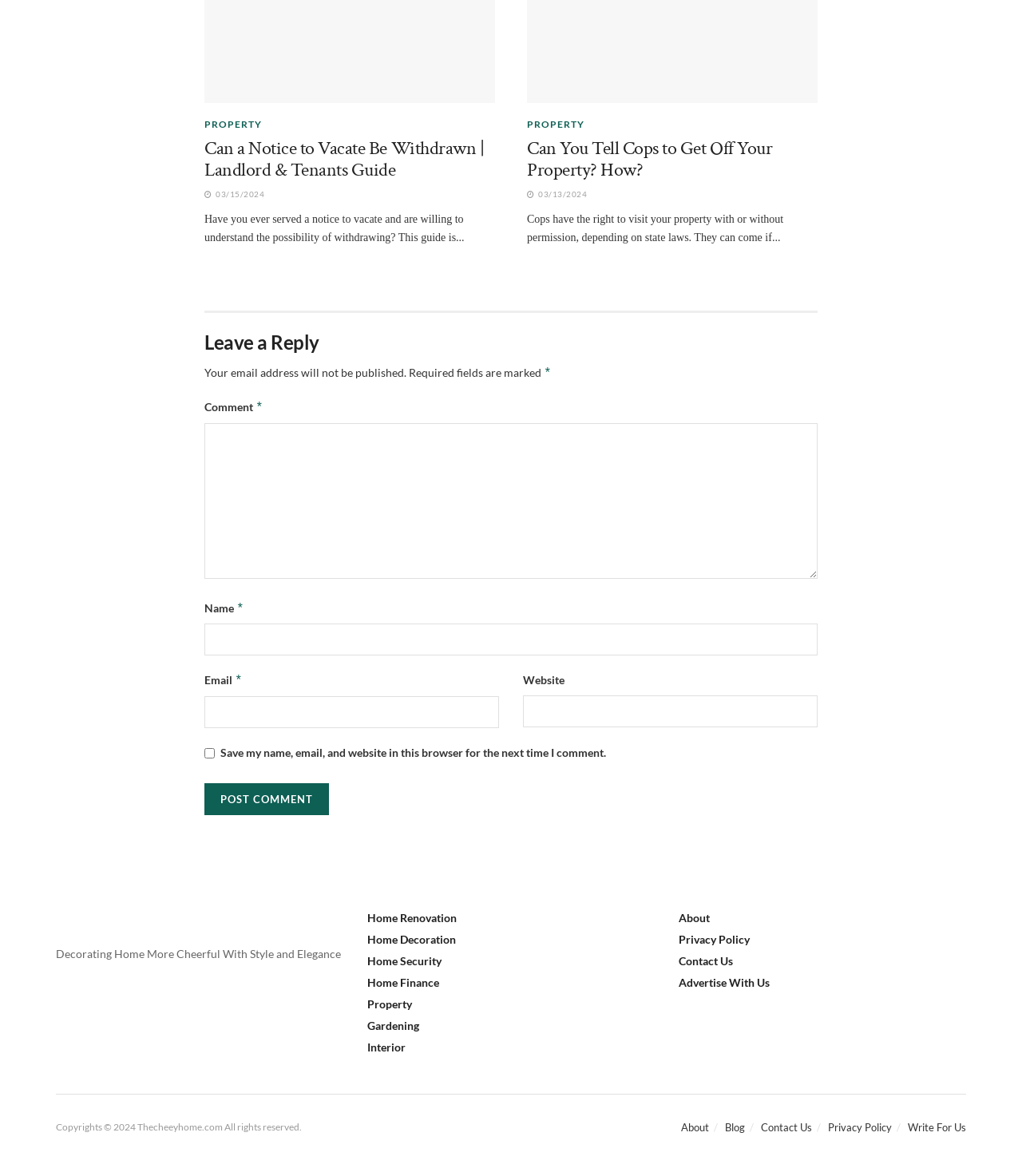How many comment fields are there?
Please provide a detailed and comprehensive answer to the question.

I counted the number of text fields in the comment section, which are 'Comment', 'Name', 'Email', and 'Website'. There are four of them.